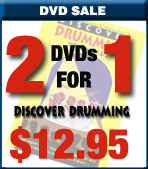Convey a detailed narrative of what is depicted in the image.

The image features a promotional advertisement for a DVD sale, prominently displaying the text "2 DVDs FOR 1" in bold, eye-catching red letters. Below, it highlights the title "DISCOVER DRUMMING" which suggests the content focuses on teaching drumming techniques. The sale price of "$12.95" is clearly indicated, making it an enticing offer for potential customers. The overall design uses vibrant colors to attract attention, emphasizing the value of the deal with a visually appealing layout.